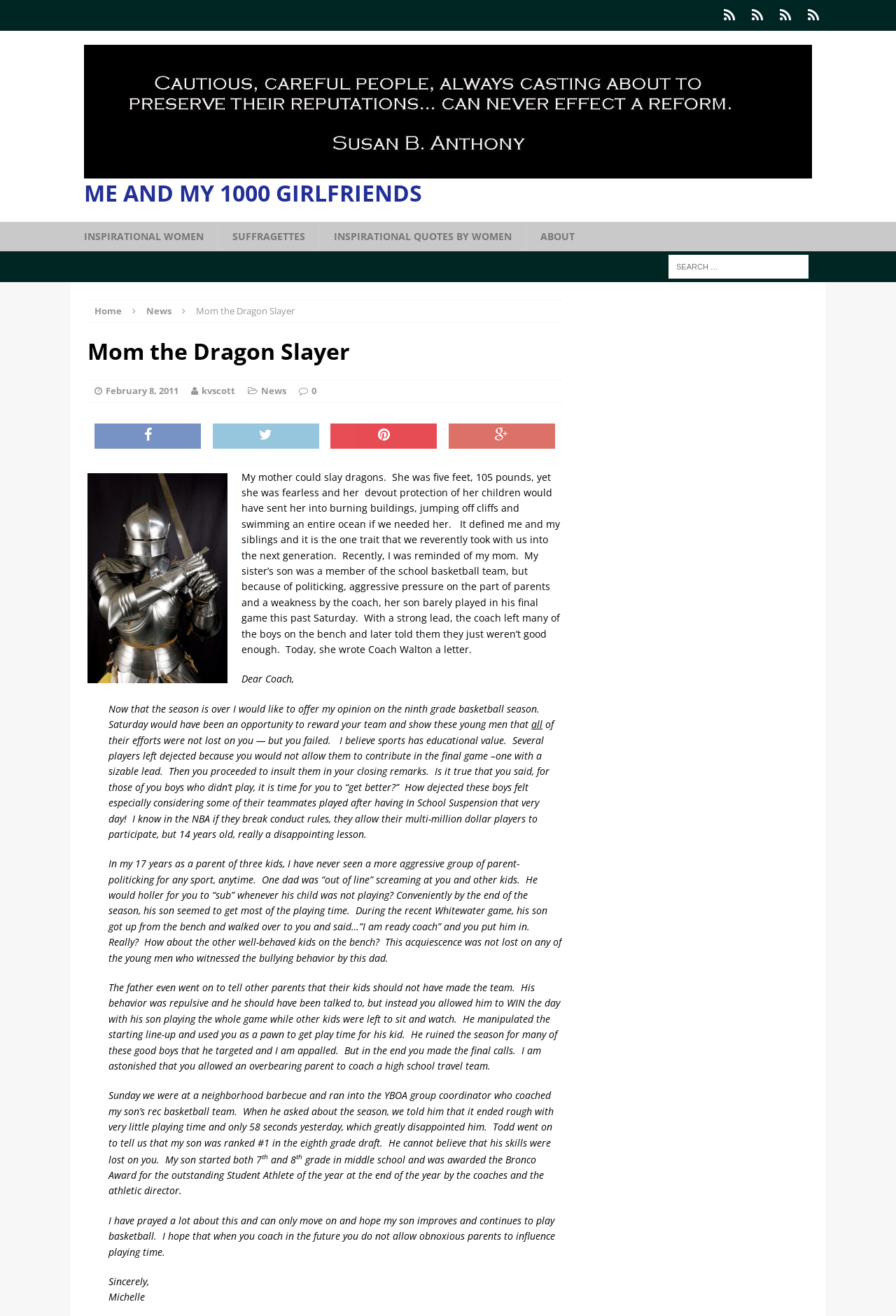Please determine the primary heading and provide its text.

Mom the Dragon Slayer